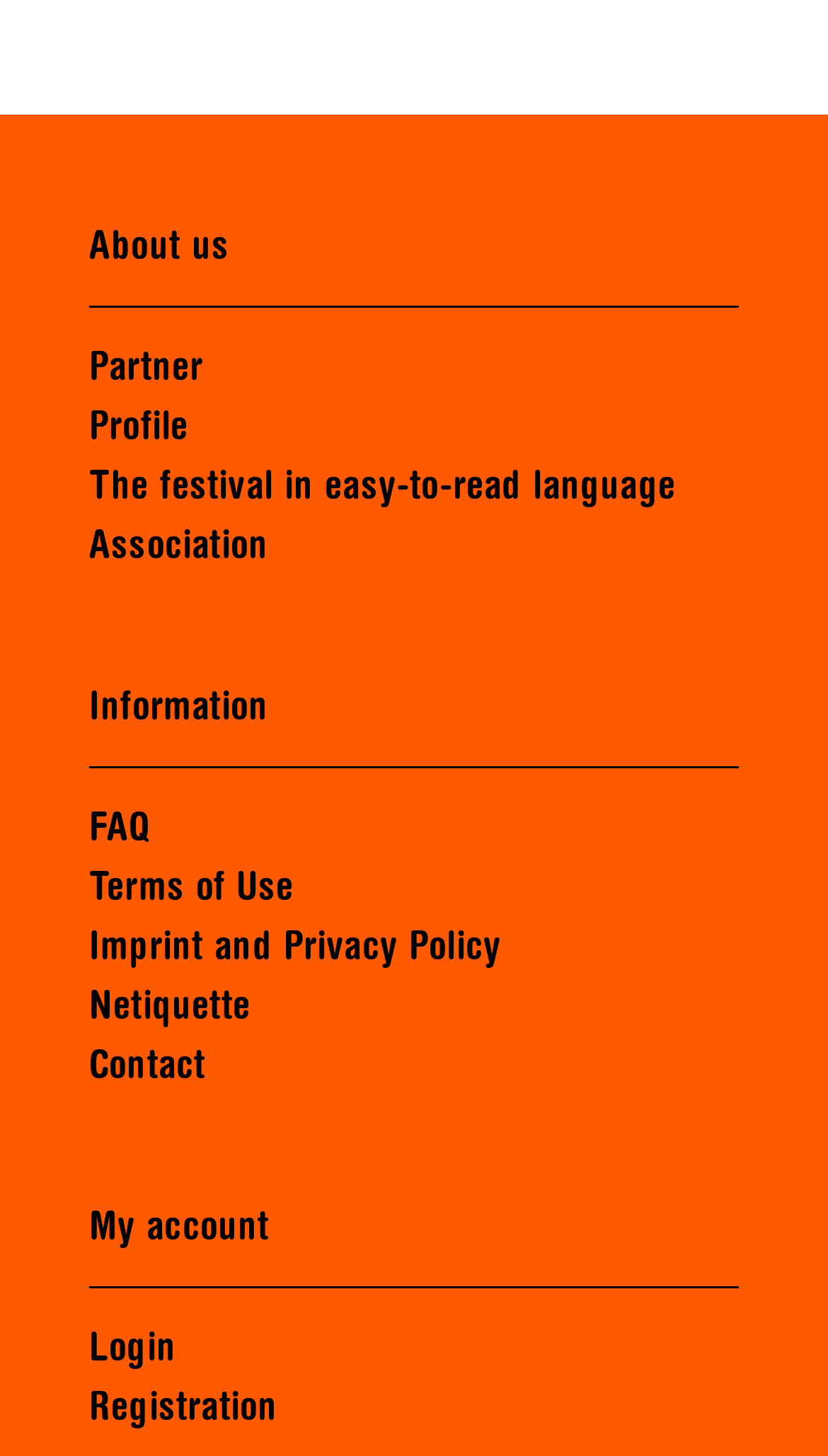Answer the question briefly using a single word or phrase: 
Is there a link to contact the website administrators?

Yes